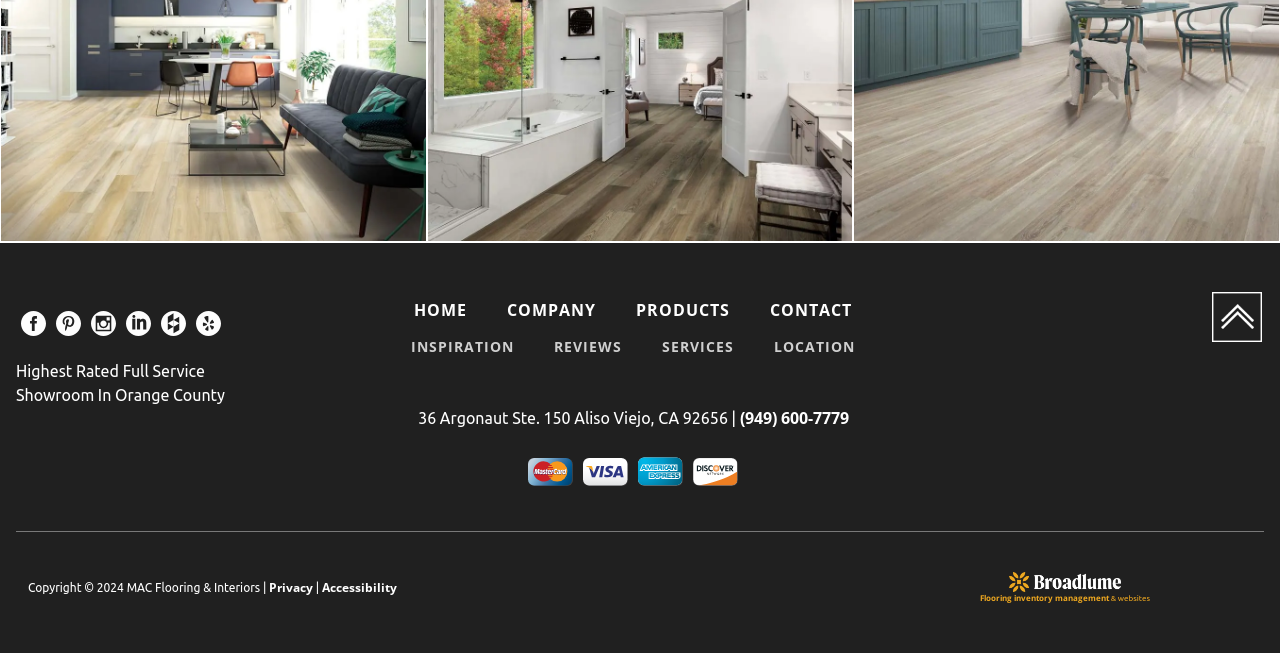Provide a one-word or short-phrase response to the question:
What is the company's address?

36 Argonaut Ste. 150 Aliso Viejo, CA 92656